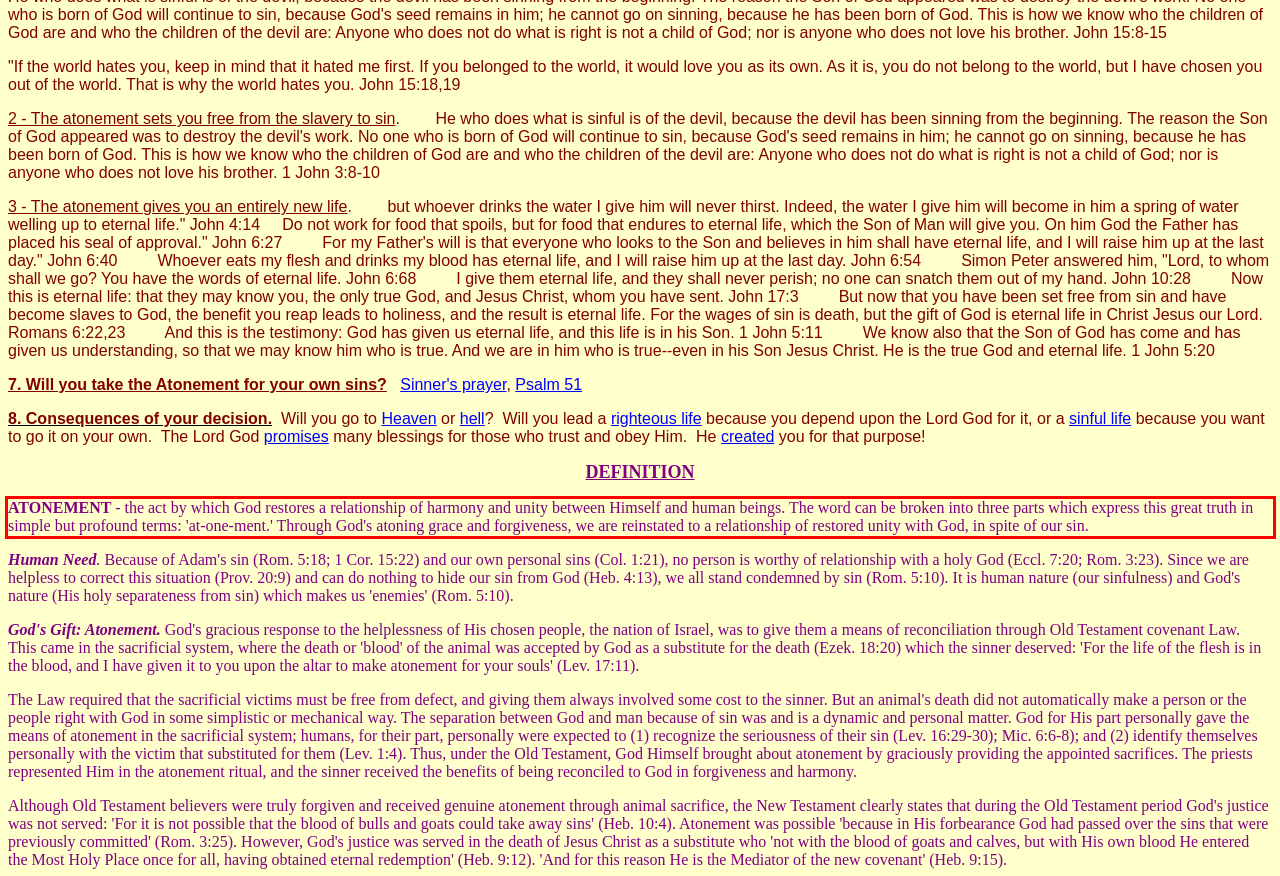Please identify and extract the text content from the UI element encased in a red bounding box on the provided webpage screenshot.

ATONEMENT - the act by which God restores a relationship of harmony and unity between Himself and human beings. The word can be broken into three parts which express this great truth in simple but profound terms: 'at-one-ment.' Through God's atoning grace and forgiveness, we are reinstated to a relationship of restored unity with God, in spite of our sin.